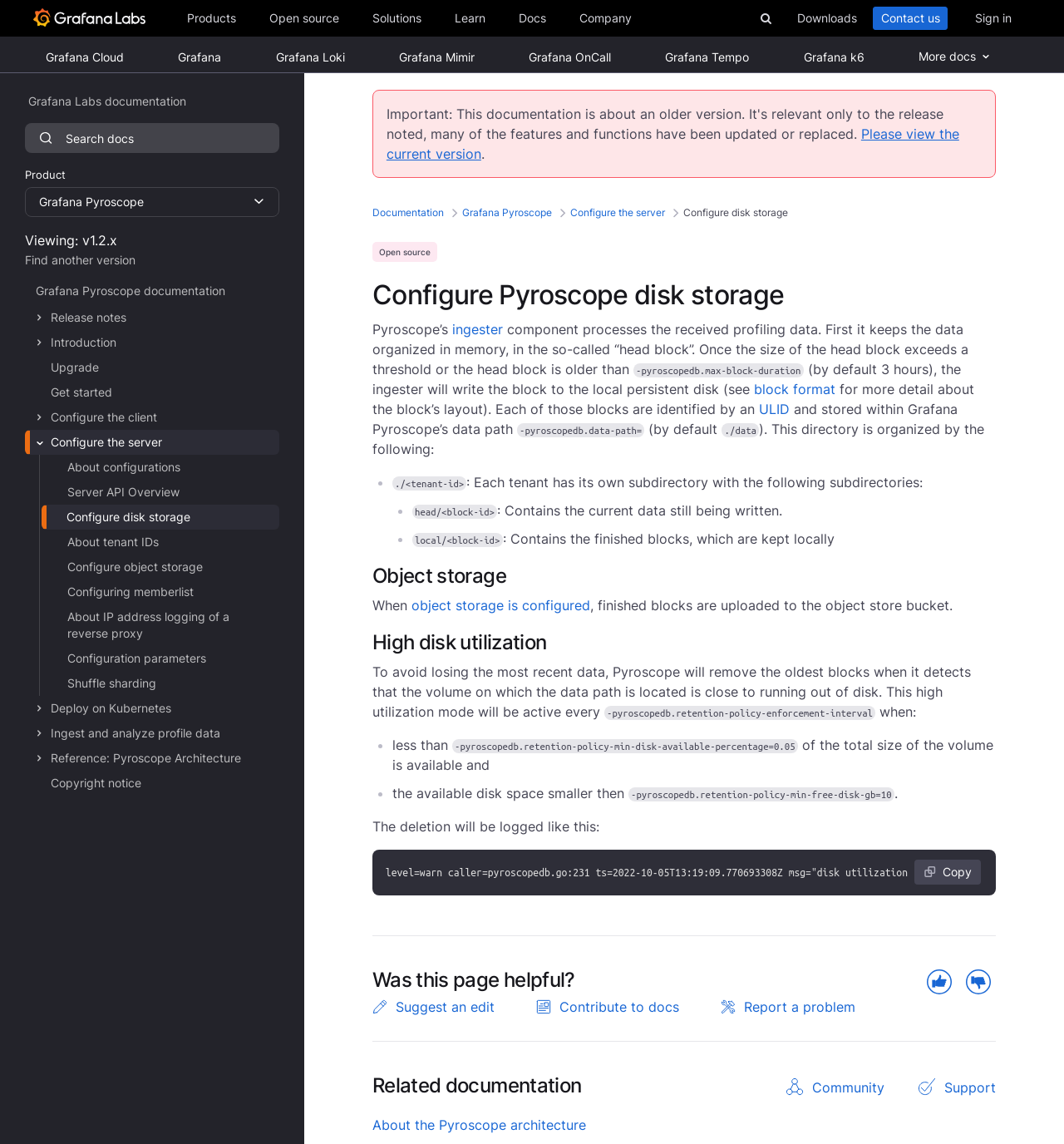Can you specify the bounding box coordinates of the area that needs to be clicked to fulfill the following instruction: "Create a free account"?

[0.778, 0.295, 0.939, 0.323]